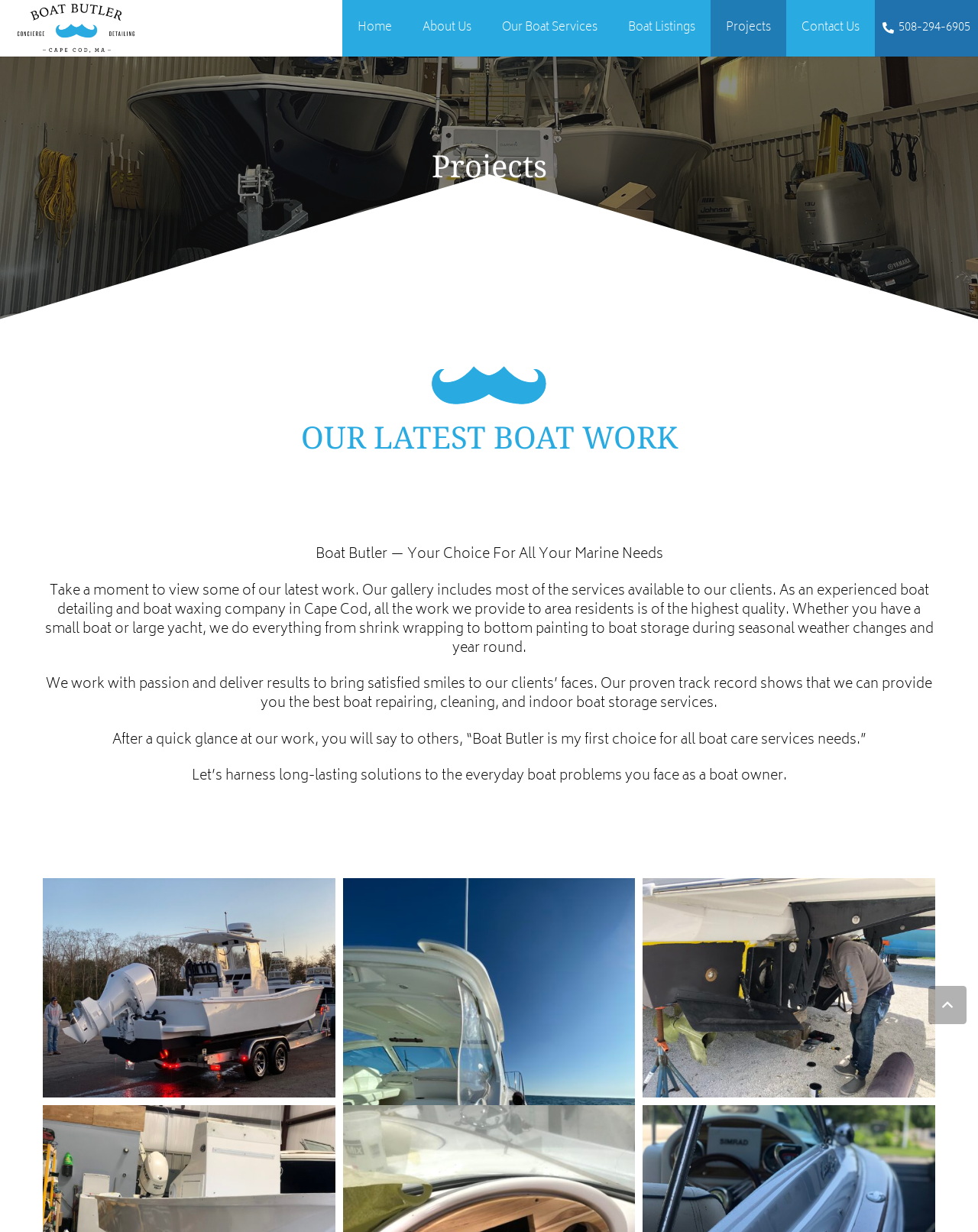Please find the main title text of this webpage.

OUR LATEST BOAT WORK